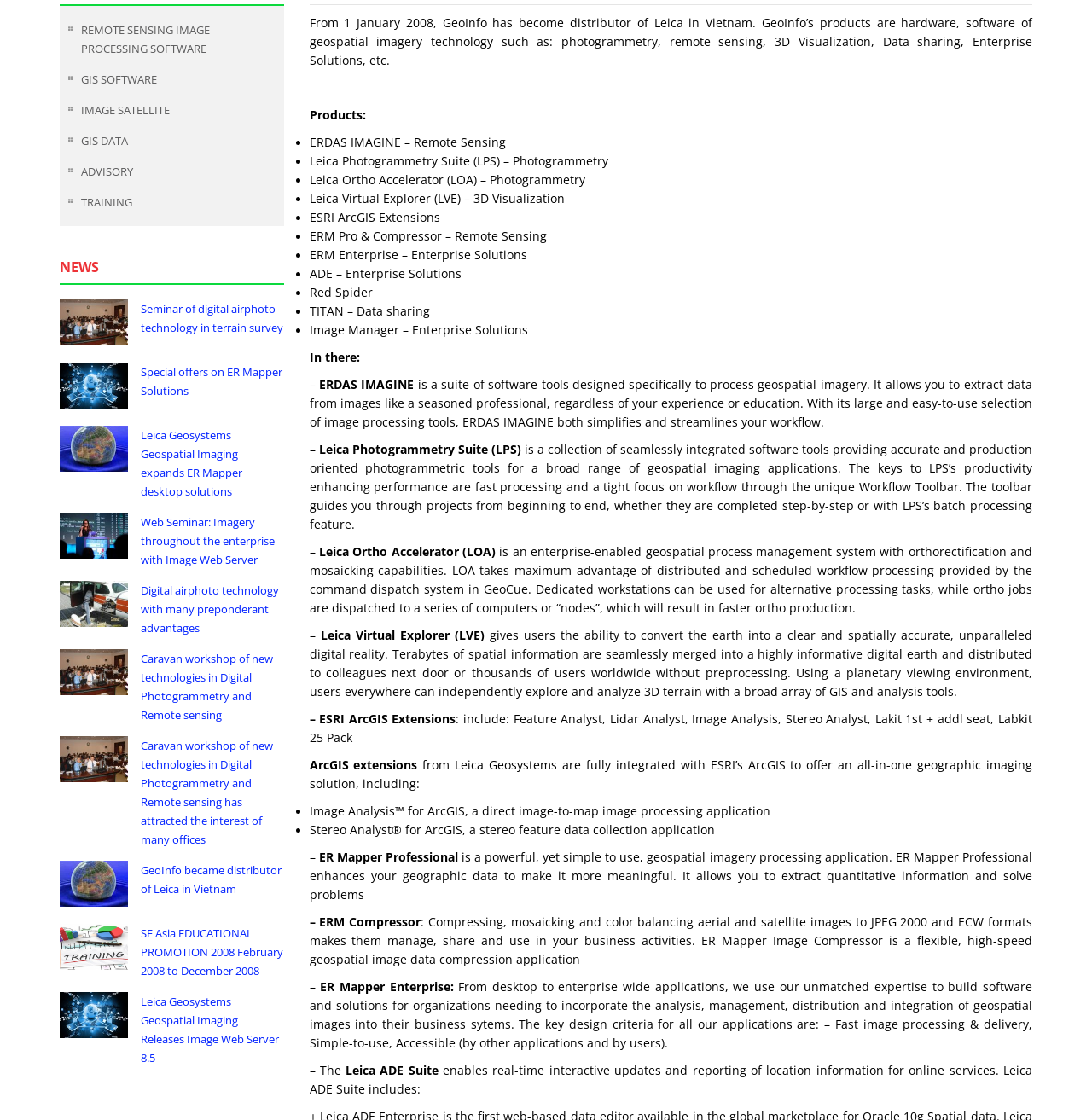Identify the bounding box for the UI element specified in this description: "Training". The coordinates must be four float numbers between 0 and 1, formatted as [left, top, right, bottom].

[0.062, 0.167, 0.252, 0.194]